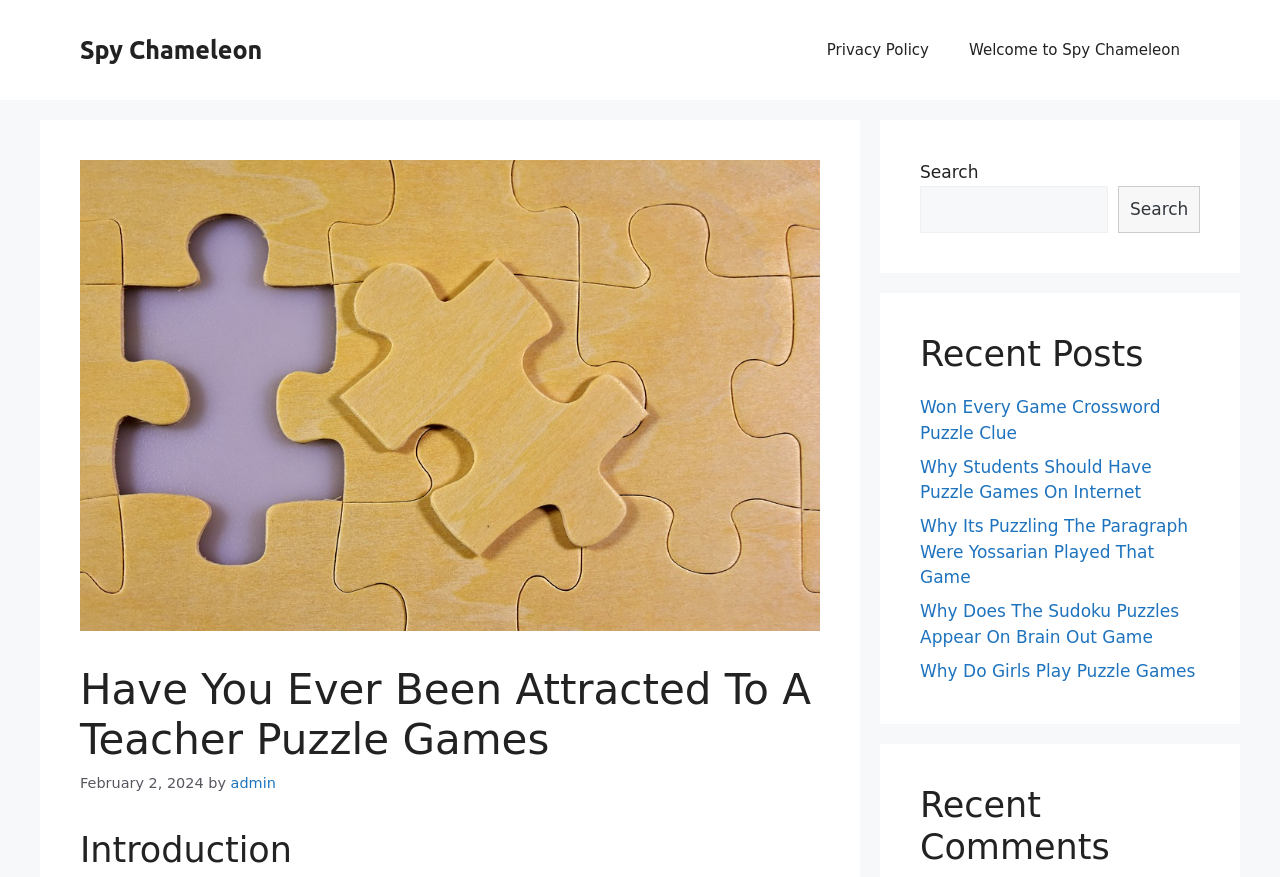Give a one-word or short-phrase answer to the following question: 
What is the date mentioned in the content?

February 2, 2024